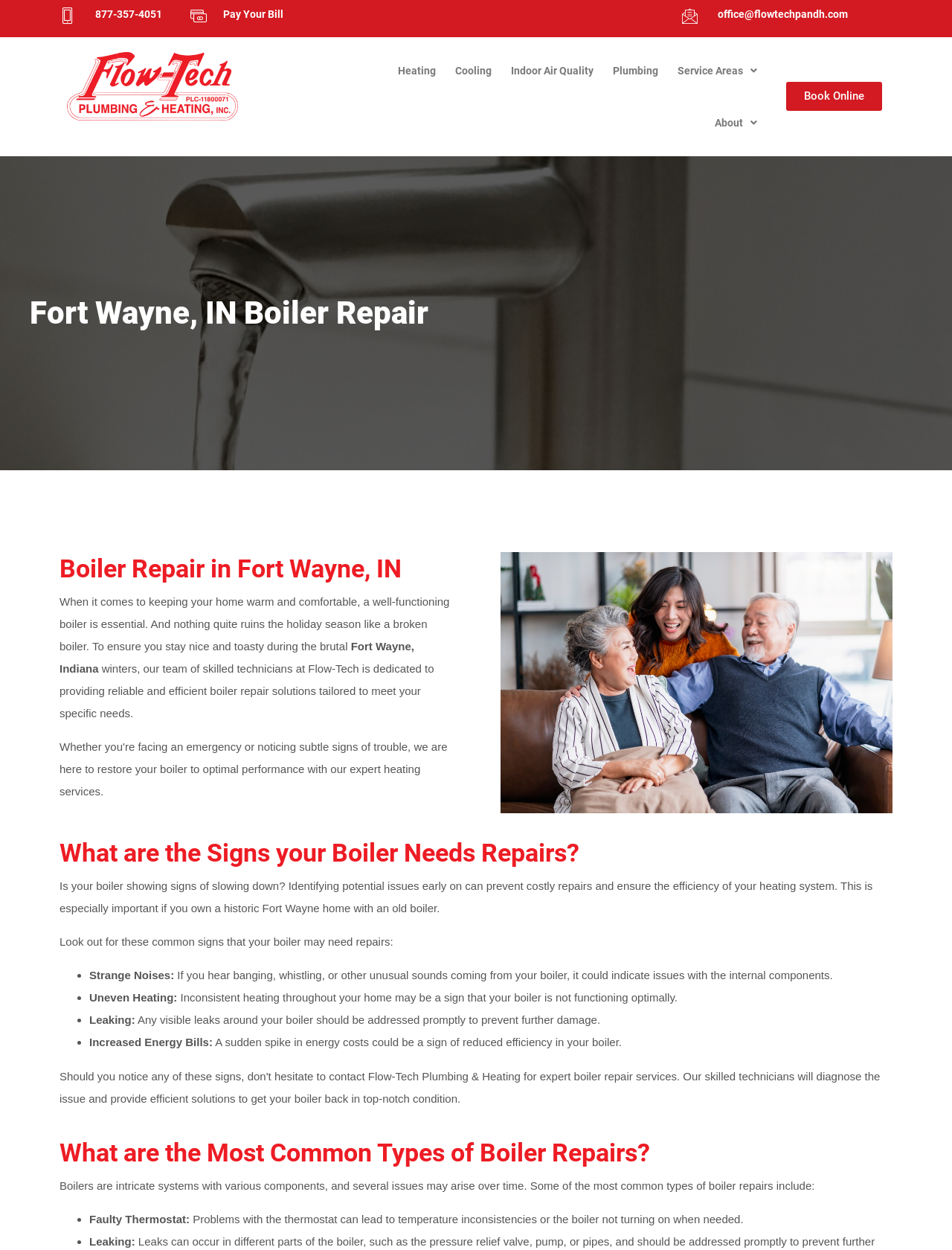Find the bounding box coordinates for the area that must be clicked to perform this action: "Book online".

[0.826, 0.065, 0.927, 0.089]